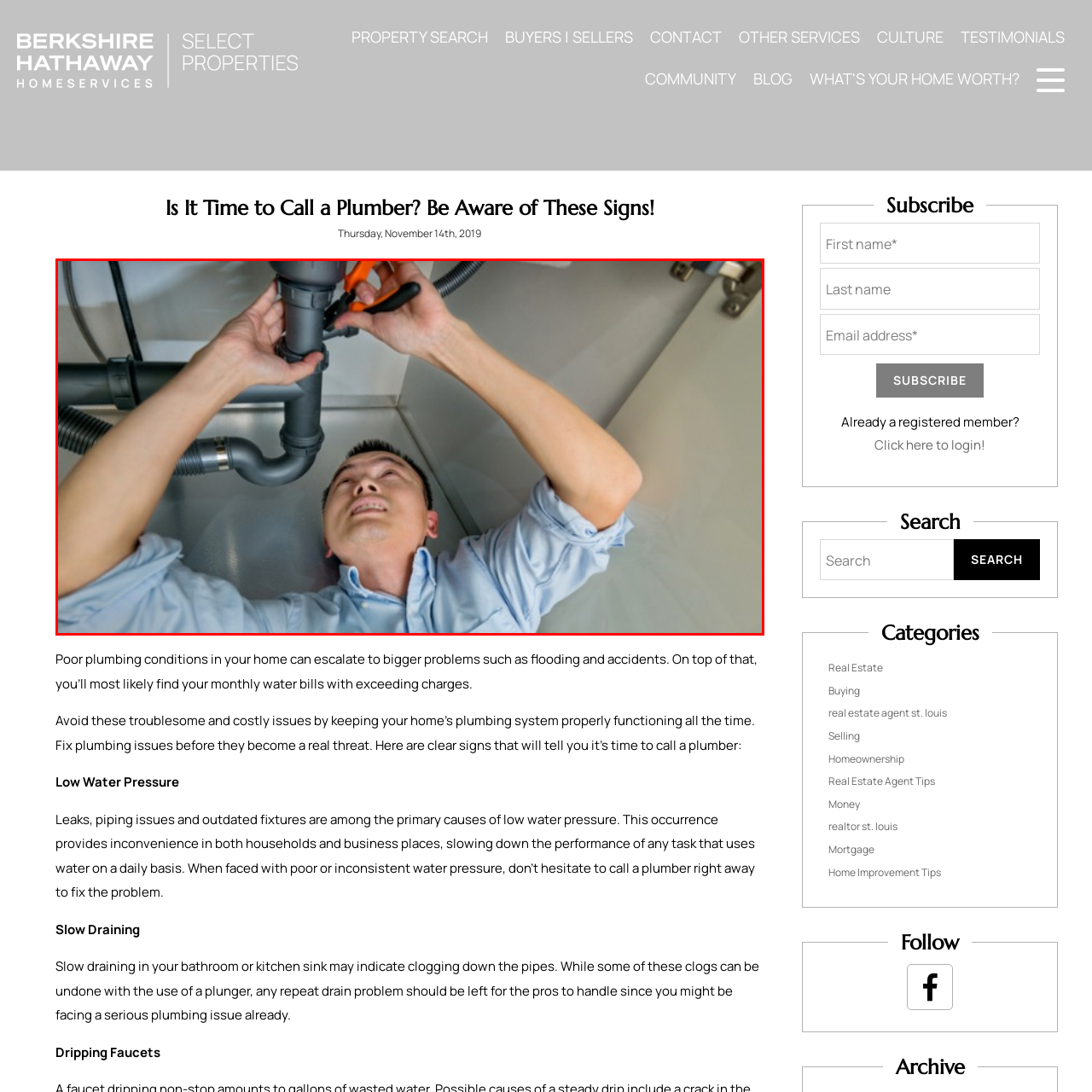Inspect the image outlined by the red box and answer the question using a single word or phrase:
What is the background of the image?

Pipes and plumbing fixtures